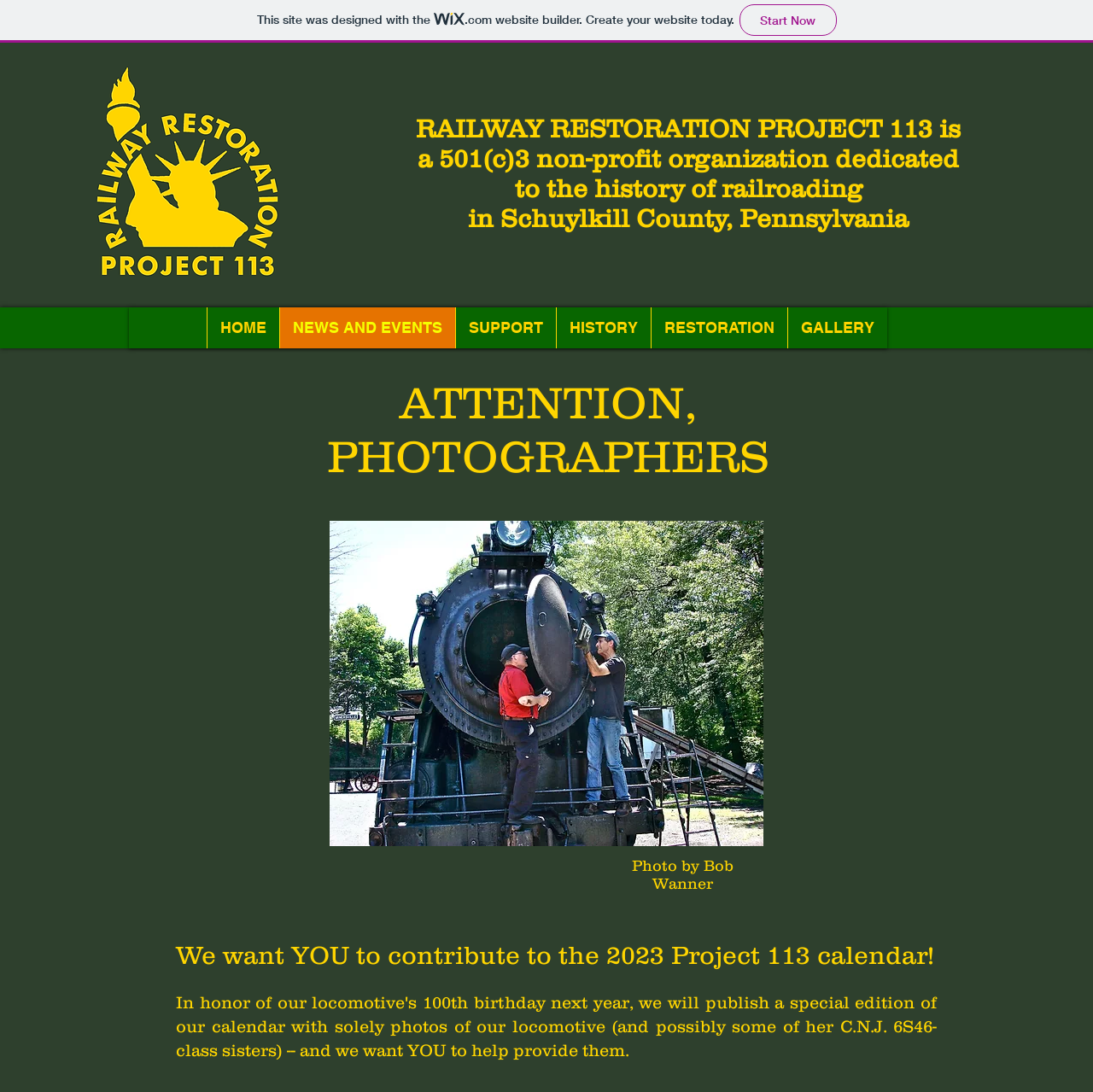Respond to the following question with a brief word or phrase:
What is the location of the railway restoration project?

Schuylkill County, Pennsylvania